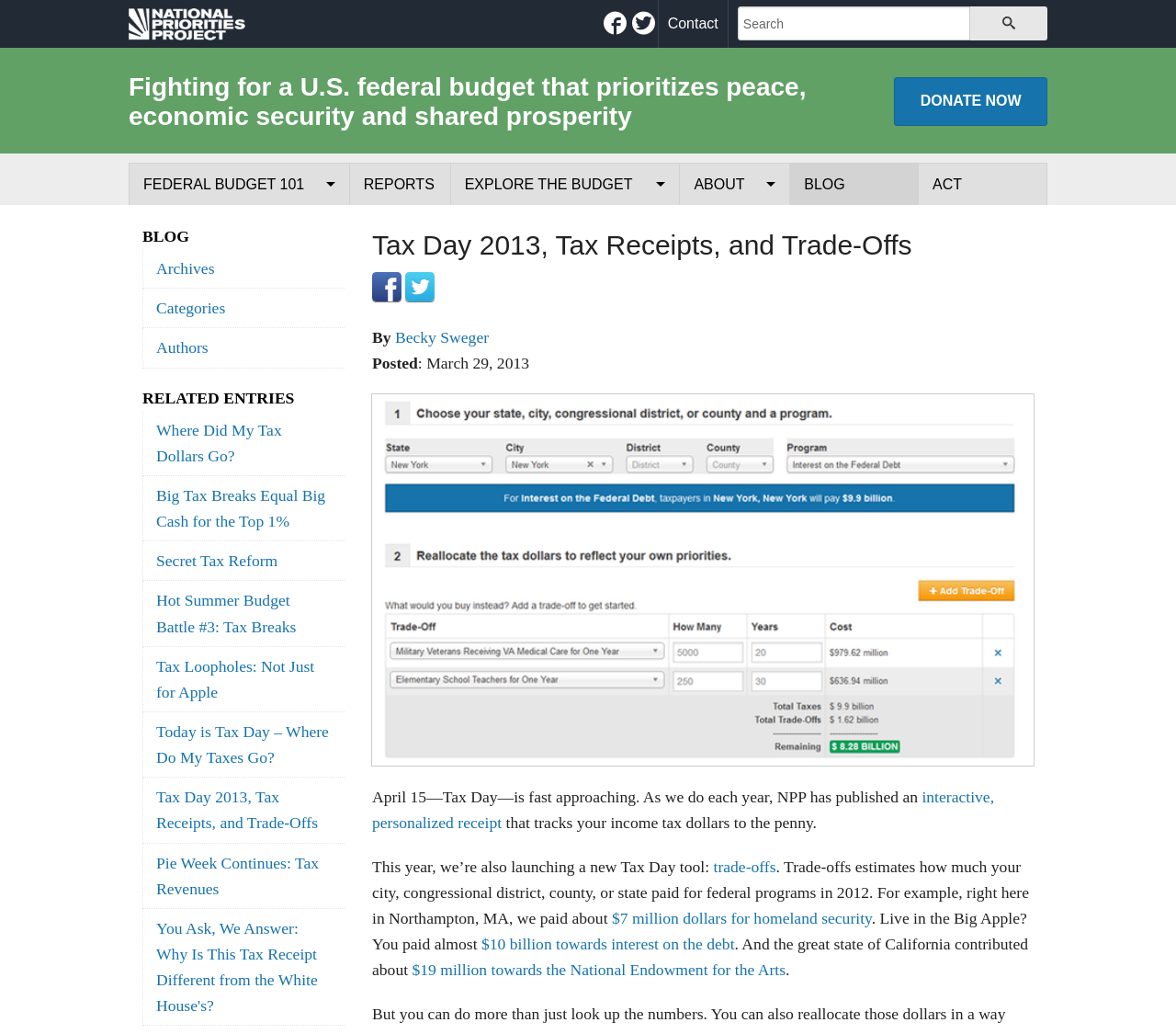Specify the bounding box coordinates of the element's region that should be clicked to achieve the following instruction: "Get case interview questions". The bounding box coordinates consist of four float numbers between 0 and 1, in the format [left, top, right, bottom].

None